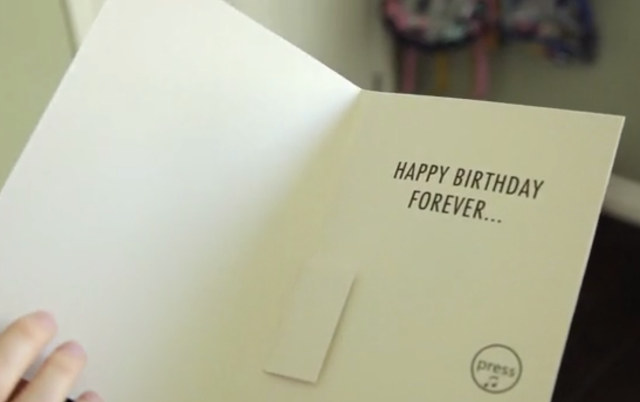What is the implied atmosphere in the background of the card?
Based on the screenshot, give a detailed explanation to answer the question.

The implied atmosphere in the background of the card is festive, as suggested by the subtle hint of colorful items, which is characteristic of birthday celebrations.